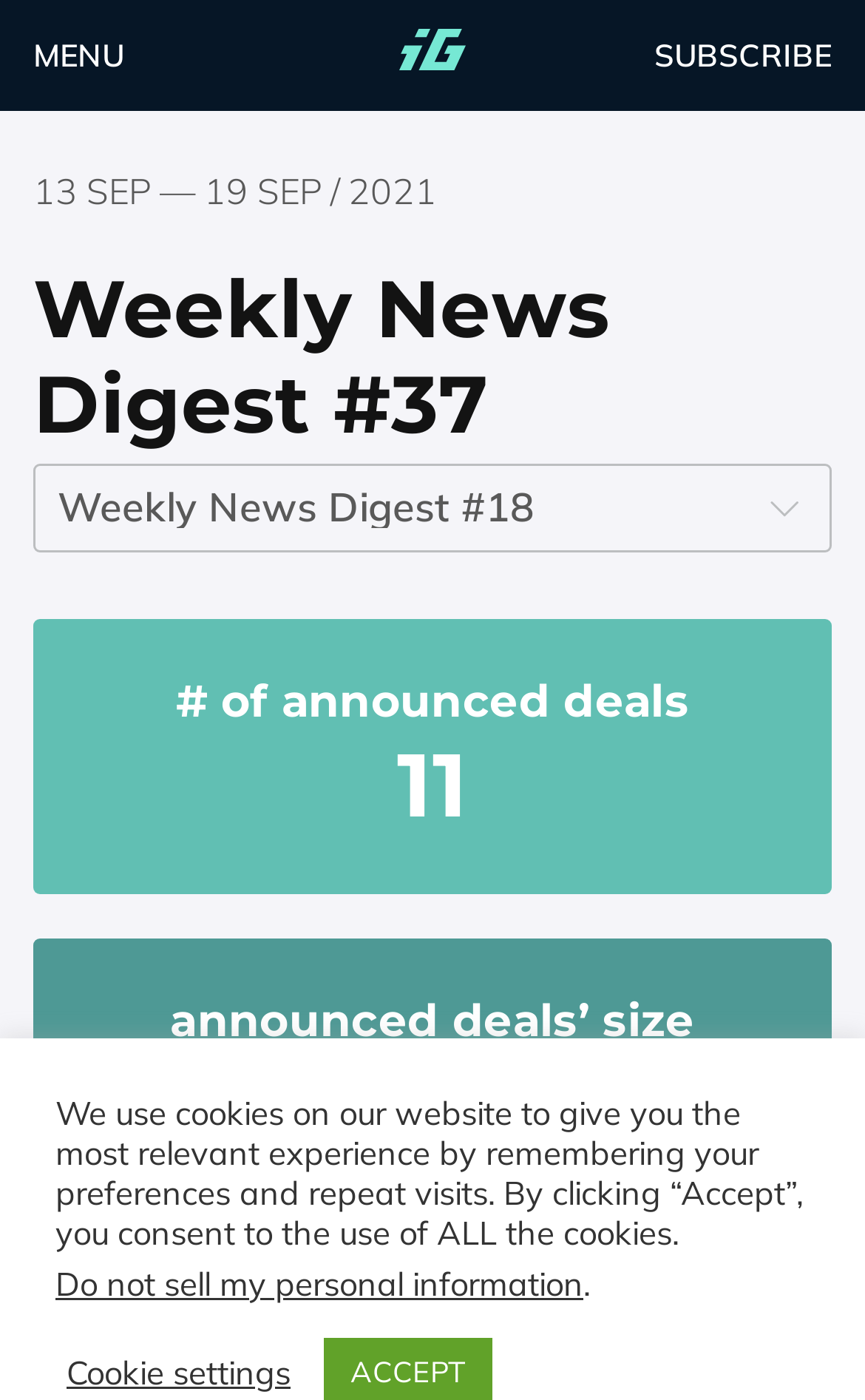What is the purpose of the button at the bottom?
Kindly answer the question with as much detail as you can.

I found the button at the bottom of the page, which is located below the cookie policy text. The button's text is 'Cookie settings', indicating that it is used to configure cookie settings.